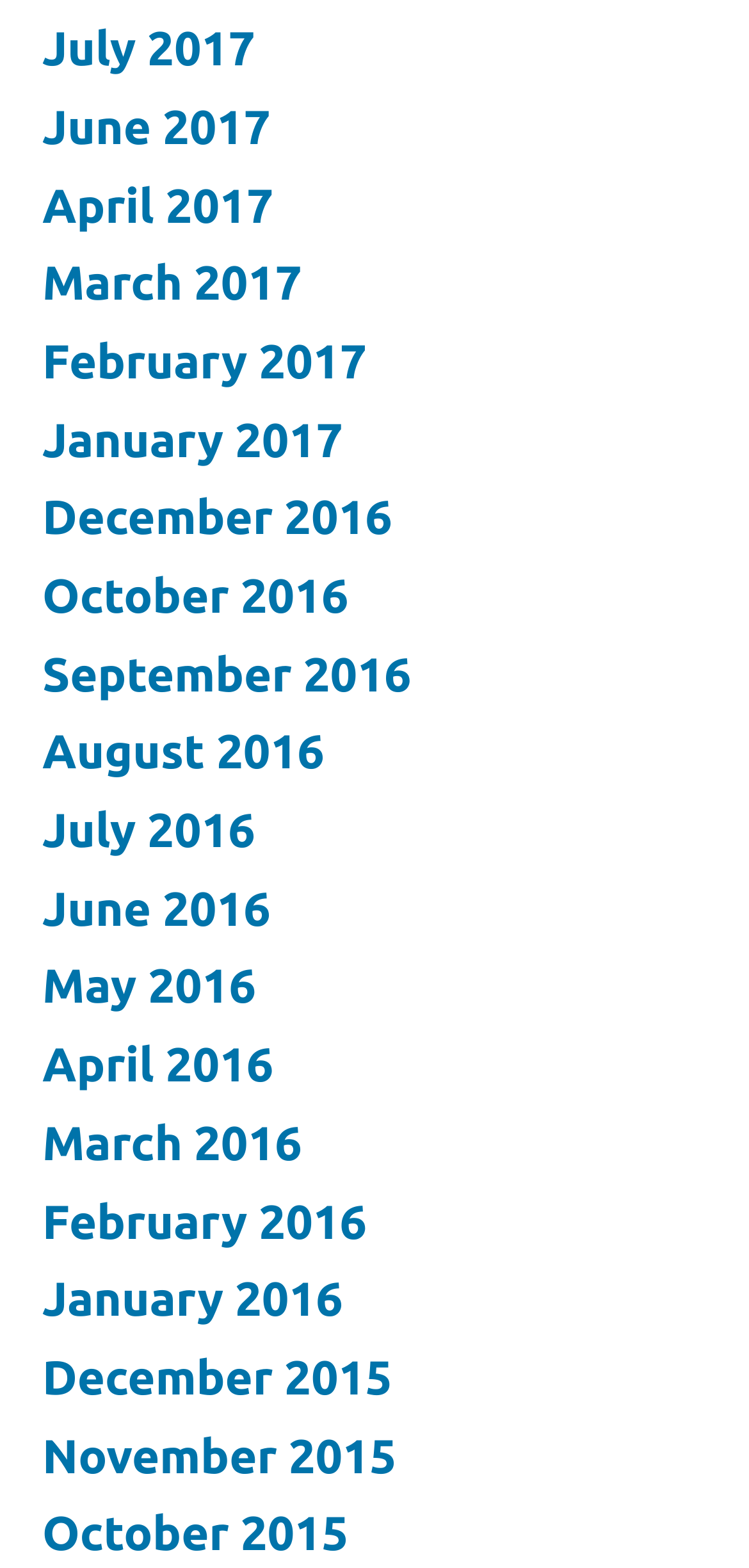How many months are listed in 2017?
Can you give a detailed and elaborate answer to the question?

I counted the number of links with '2017' in their text and found that there are 6 months listed in 2017, which are January, February, March, April, June, and July.